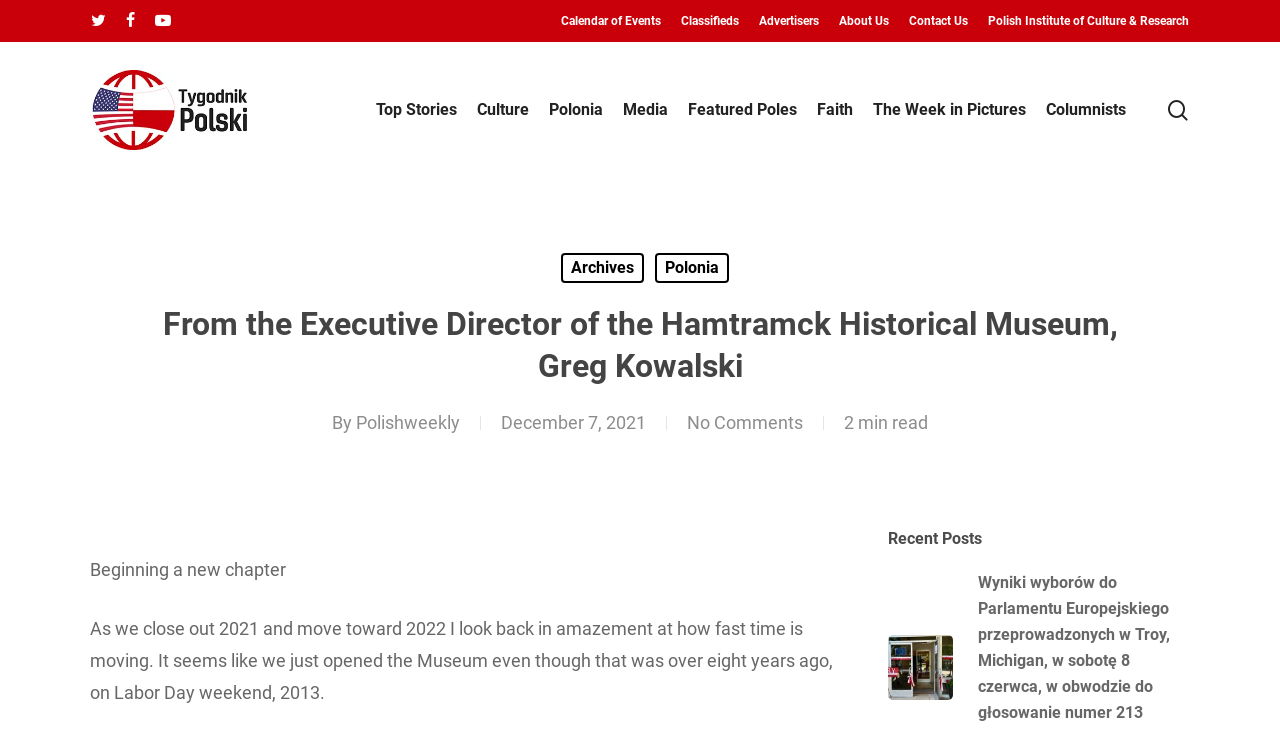Please find the bounding box coordinates of the clickable region needed to complete the following instruction: "Go to Twitter". The bounding box coordinates must consist of four float numbers between 0 and 1, i.e., [left, top, right, bottom].

[0.071, 0.009, 0.083, 0.047]